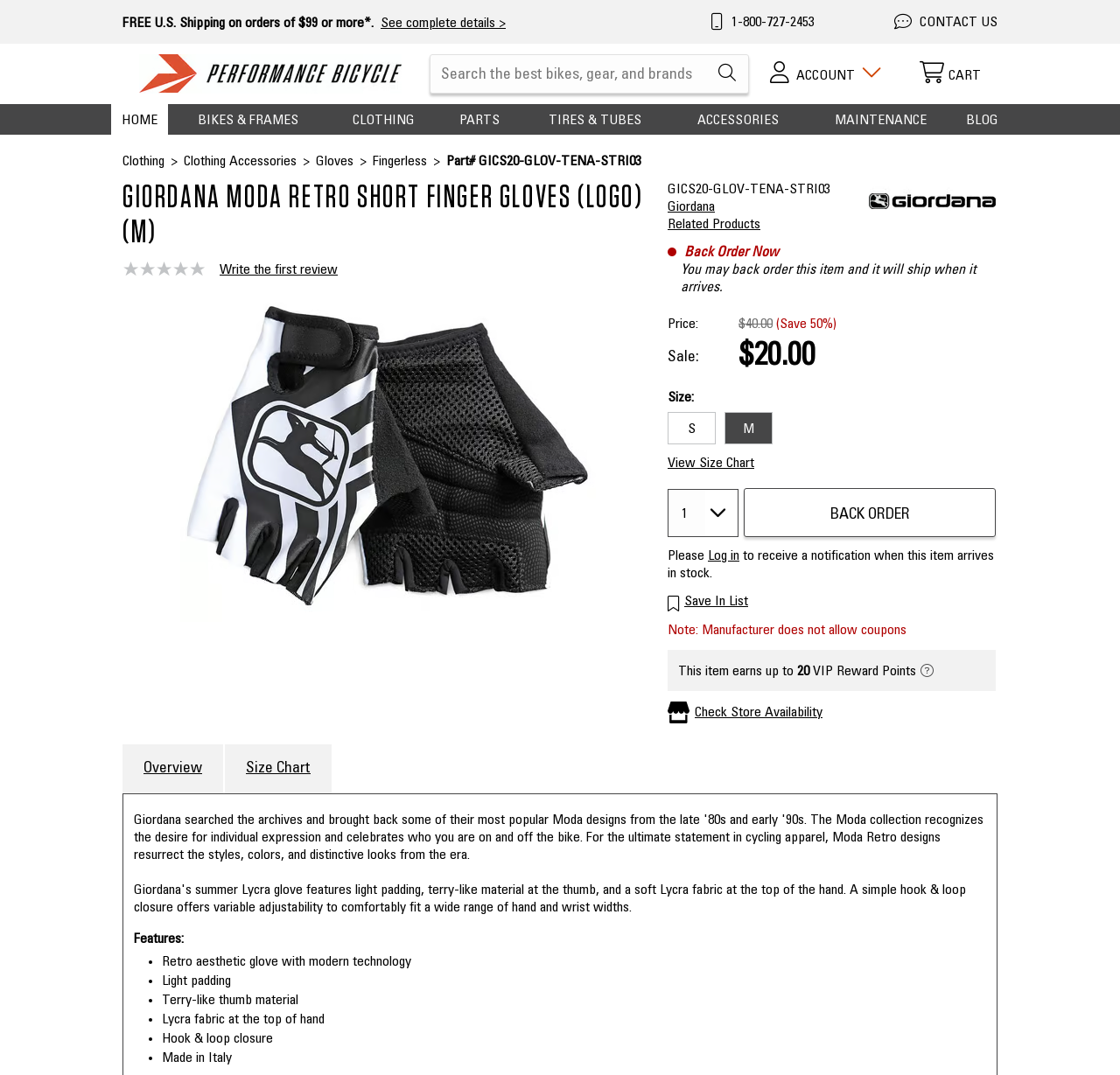Determine the bounding box coordinates for the area that should be clicked to carry out the following instruction: "Back order now".

[0.611, 0.229, 0.695, 0.242]